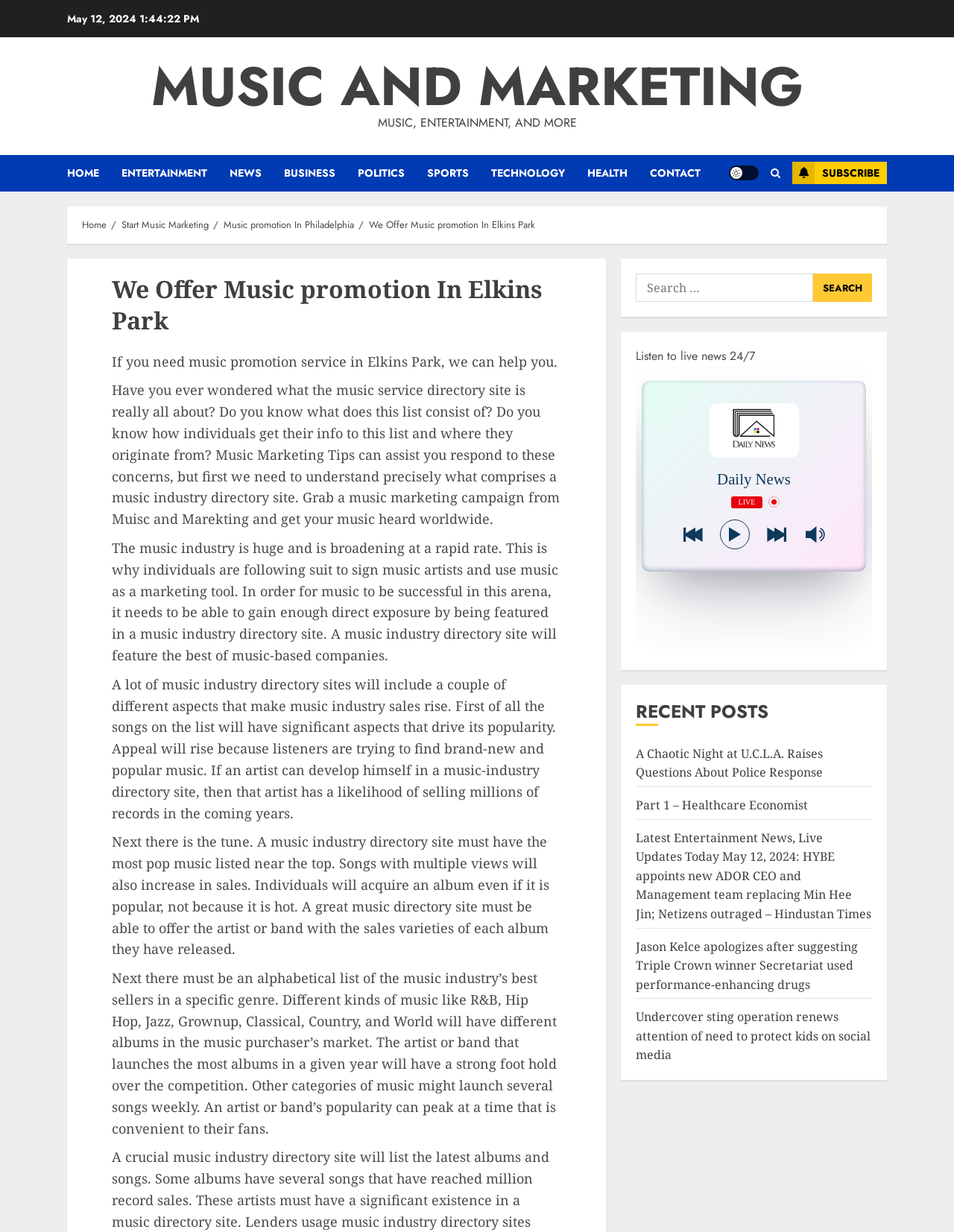What is the date displayed on the webpage?
Look at the image and answer the question using a single word or phrase.

May 12, 2024